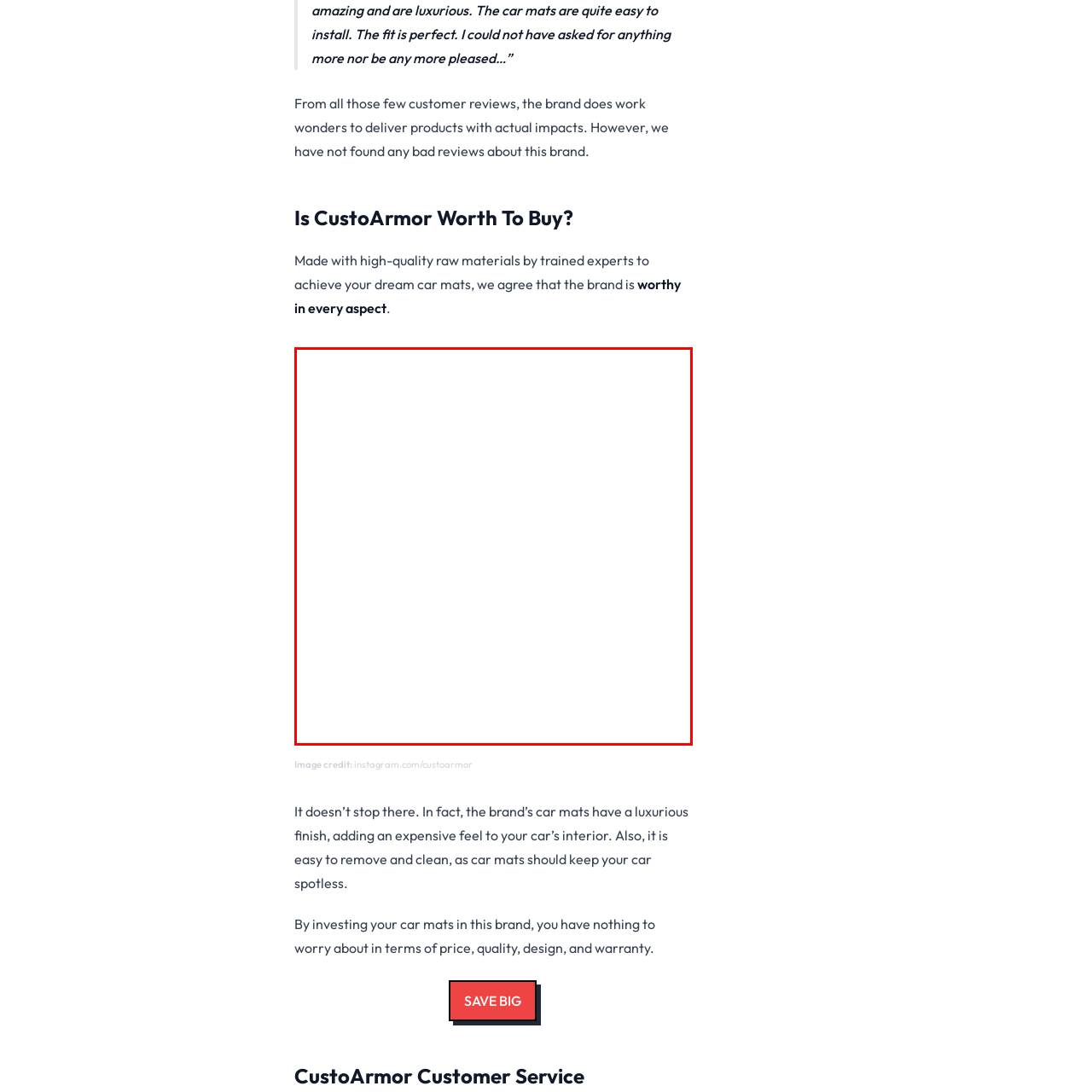Inspect the image outlined in red and answer succinctly: What is emphasized in the brand's reputation?

Customer satisfaction and quality